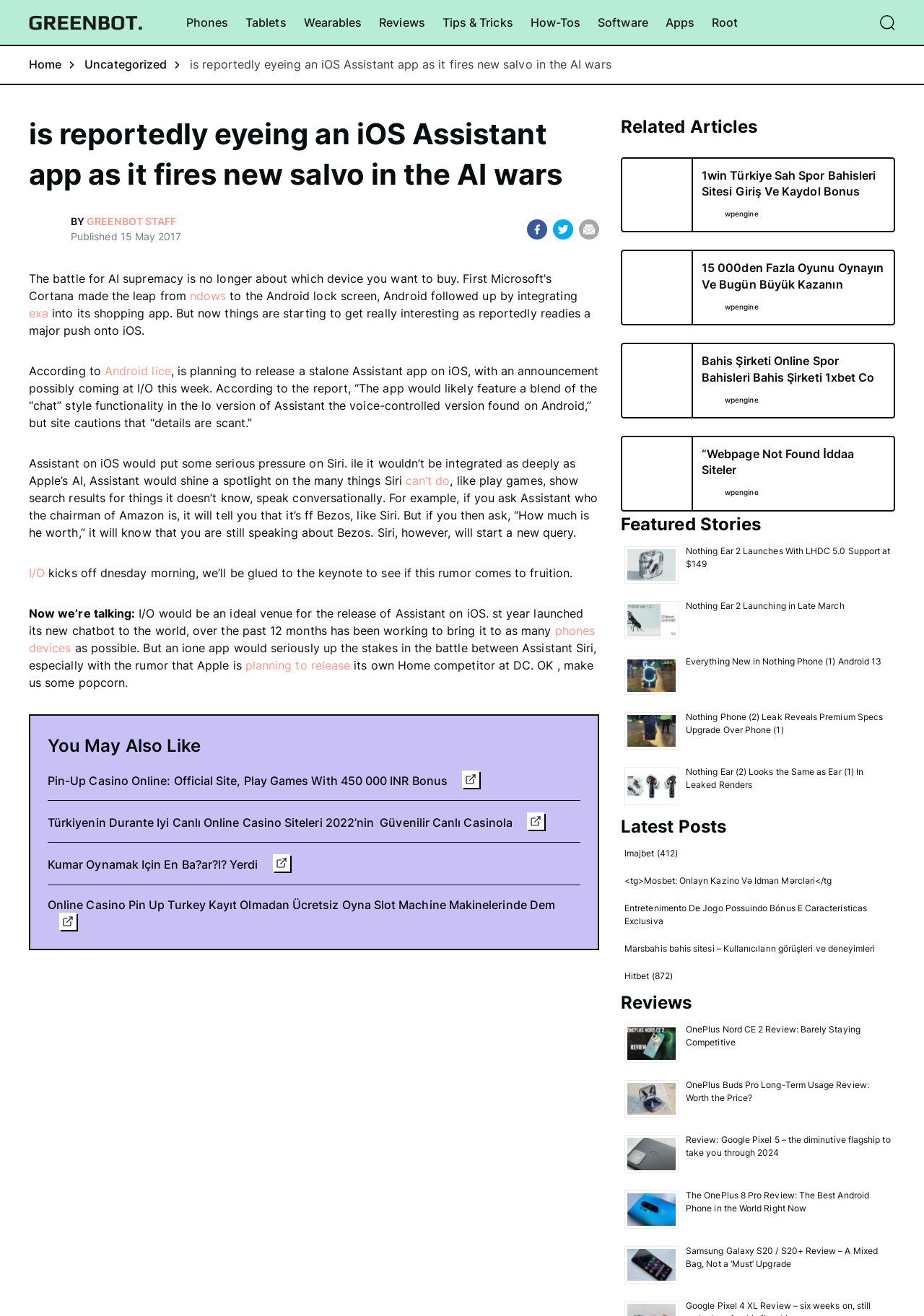Locate the bounding box coordinates of the clickable area to execute the instruction: "Explore Athletics Stats Wales". Provide the coordinates as four float numbers between 0 and 1, represented as [left, top, right, bottom].

None